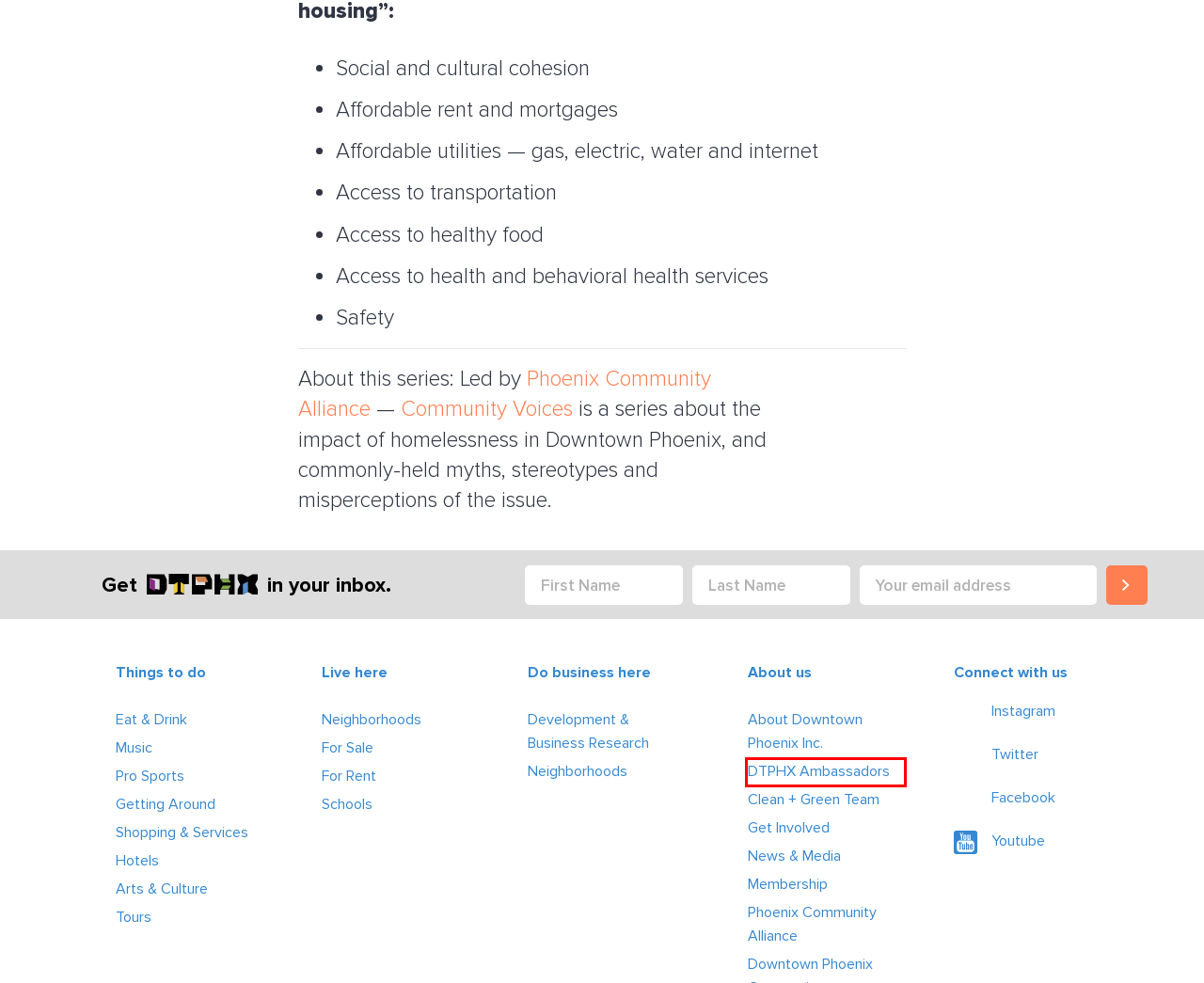Examine the screenshot of the webpage, noting the red bounding box around a UI element. Pick the webpage description that best matches the new page after the element in the red bounding box is clicked. Here are the candidates:
A. Eat & Drink  –  Downtown Phoenix Inc.
B. Shopping & Services  –  Downtown Phoenix Inc.
C. Neighborhoods  –  Downtown Phoenix Inc.
D. DTPHX Ambassadors  –  Downtown Phoenix Inc.
E. Arts & Culture  –  Downtown Phoenix Inc.
F. About Downtown Phoenix Inc.  –  Downtown Phoenix Inc.
G. Pro Sports  –  Downtown Phoenix Inc.
H. Schools  –  Downtown Phoenix Inc.

D